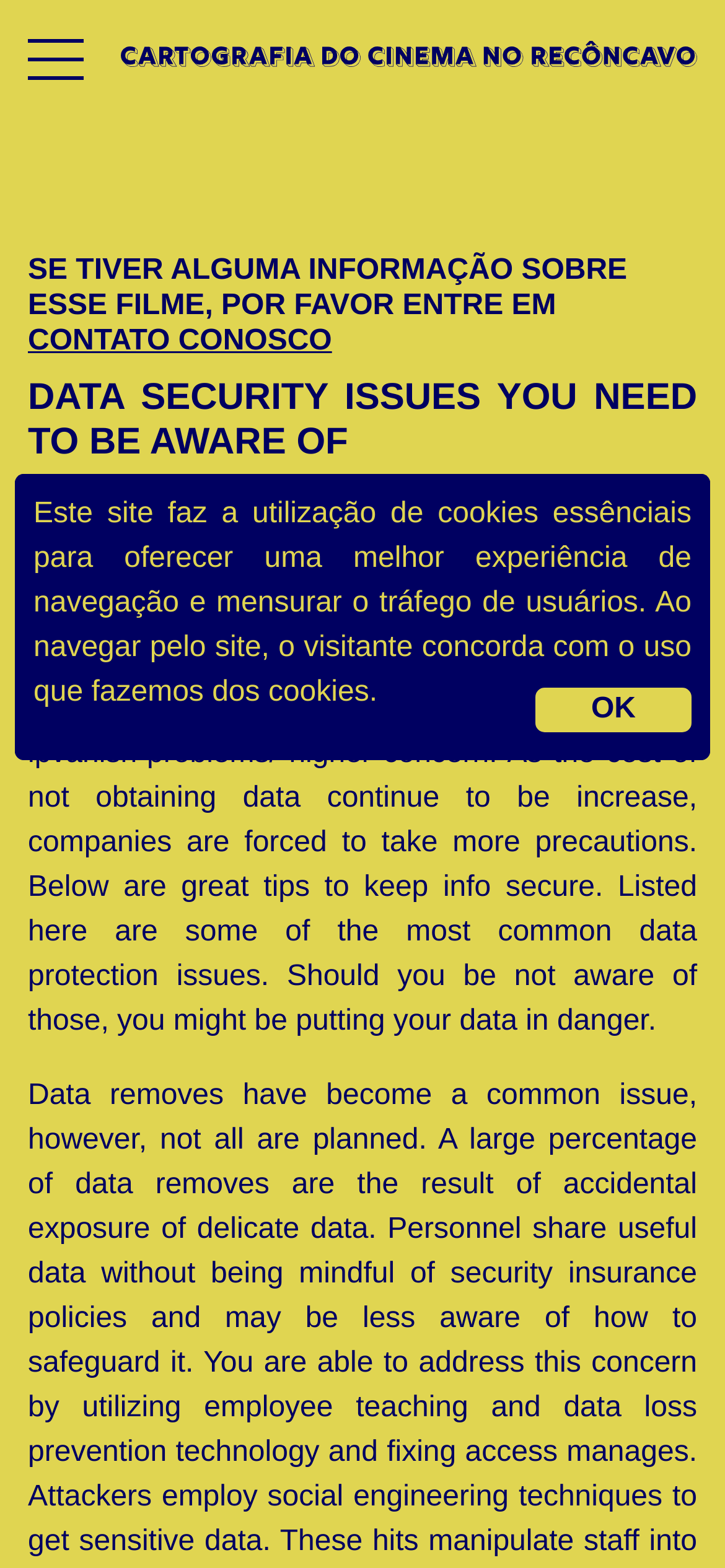Kindly respond to the following question with a single word or a brief phrase: 
How many links are there in the main navigation menu?

8